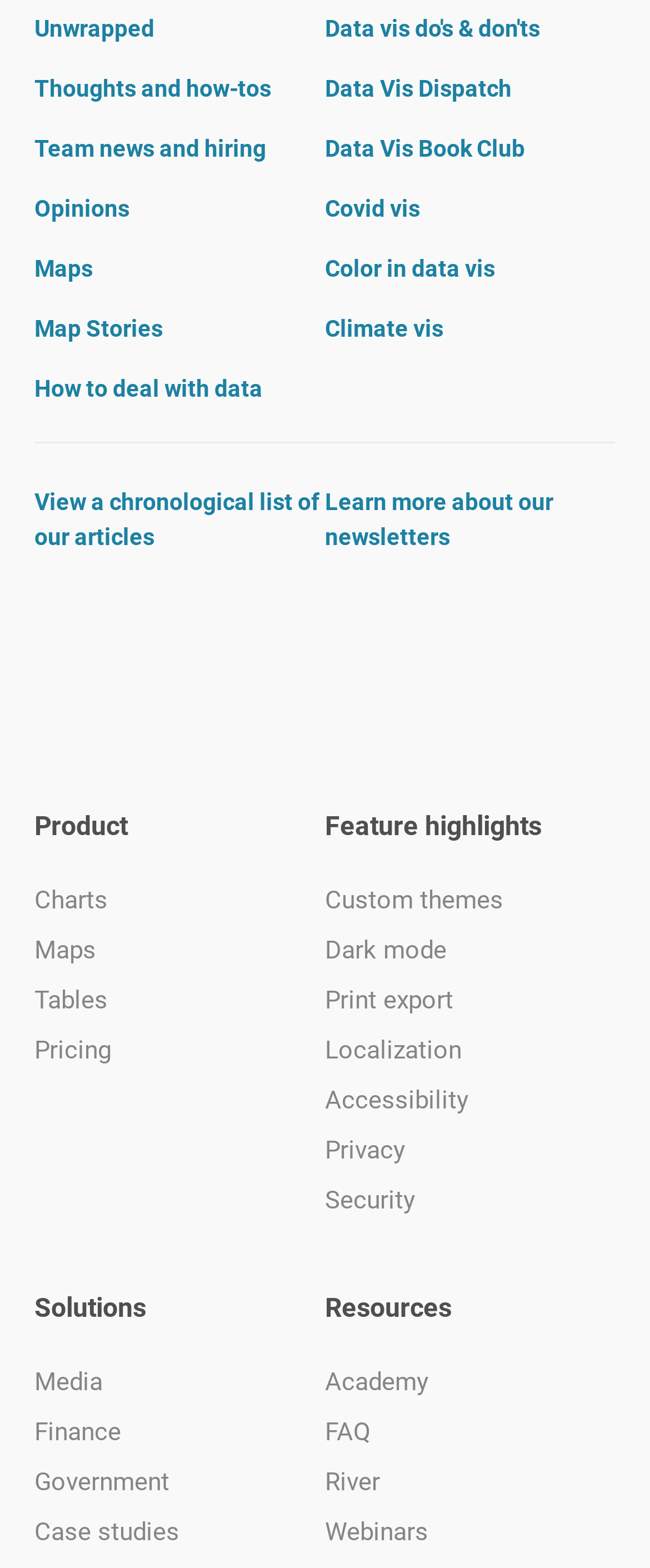What is the last resource mentioned on the webpage?
Using the image, elaborate on the answer with as much detail as possible.

By looking at the list items under the 'Resources' section, I can see that the last resource mentioned is Webinars, which are likely online seminars or workshops related to data visualization.